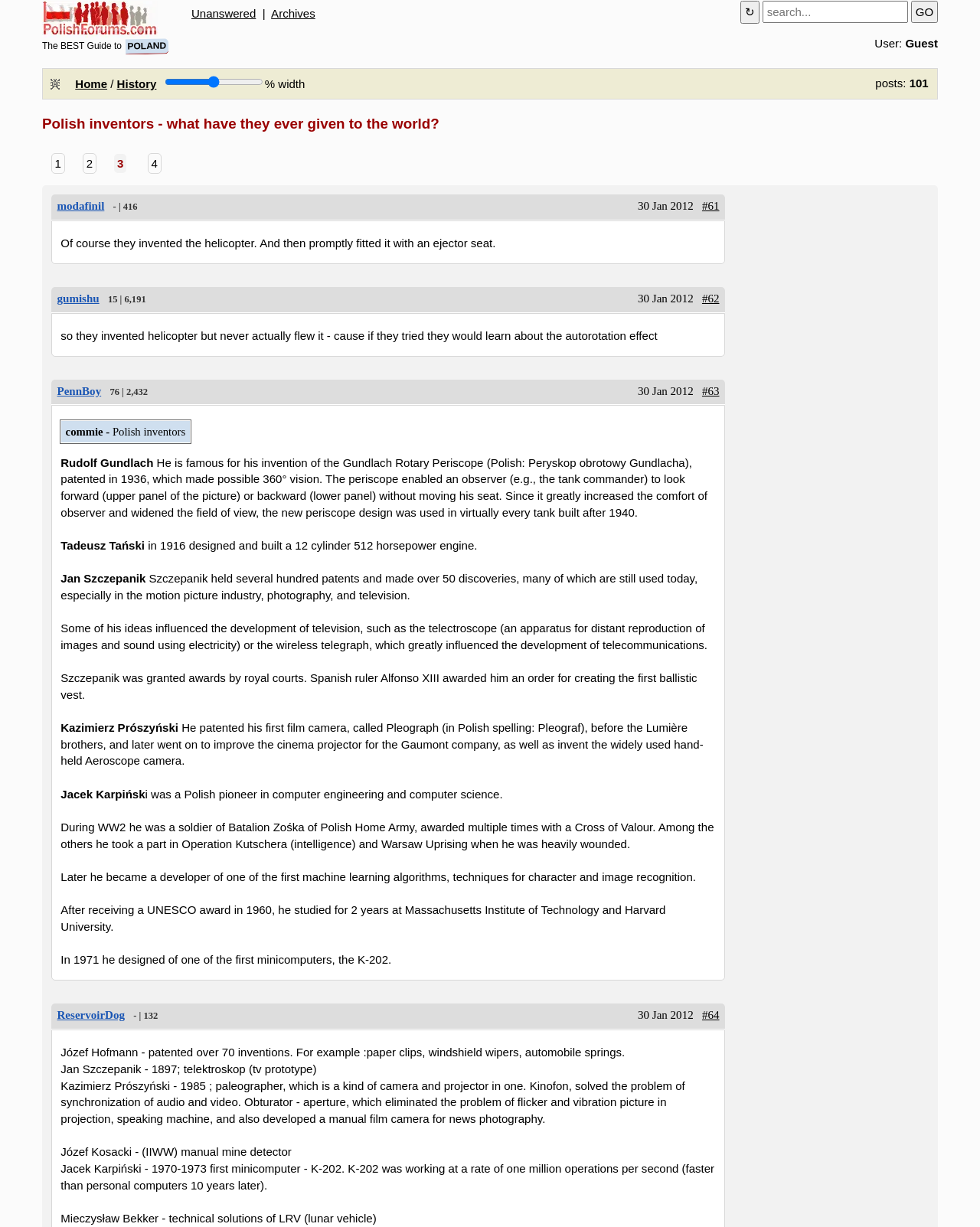Please identify the bounding box coordinates of the element's region that I should click in order to complete the following instruction: "Click on the 'Unanswered' link". The bounding box coordinates consist of four float numbers between 0 and 1, i.e., [left, top, right, bottom].

[0.195, 0.006, 0.261, 0.016]